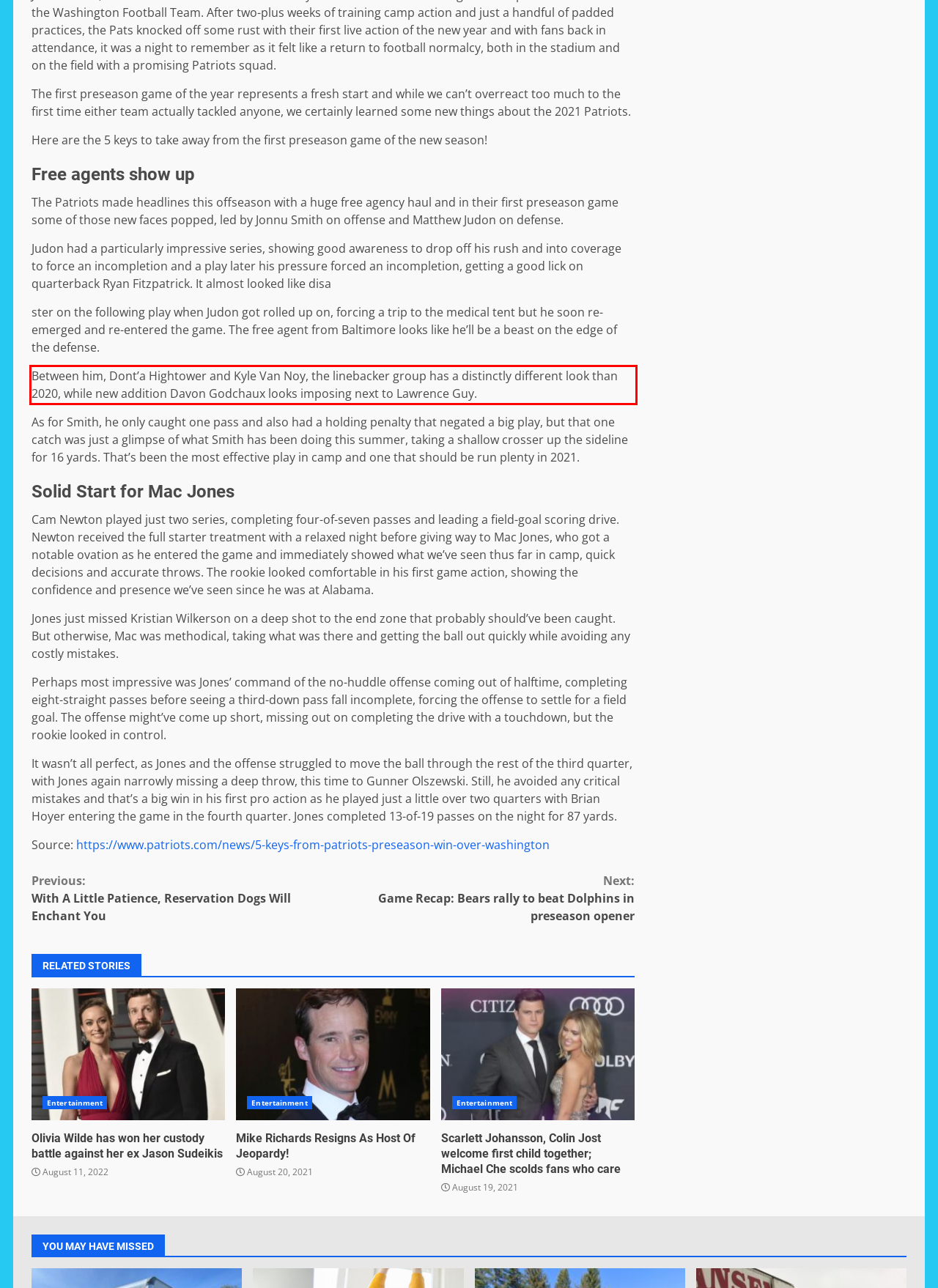Analyze the webpage screenshot and use OCR to recognize the text content in the red bounding box.

Between him, Dont’a Hightower and Kyle Van Noy, the linebacker group has a distinctly different look than 2020, while new addition Davon Godchaux looks imposing next to Lawrence Guy.